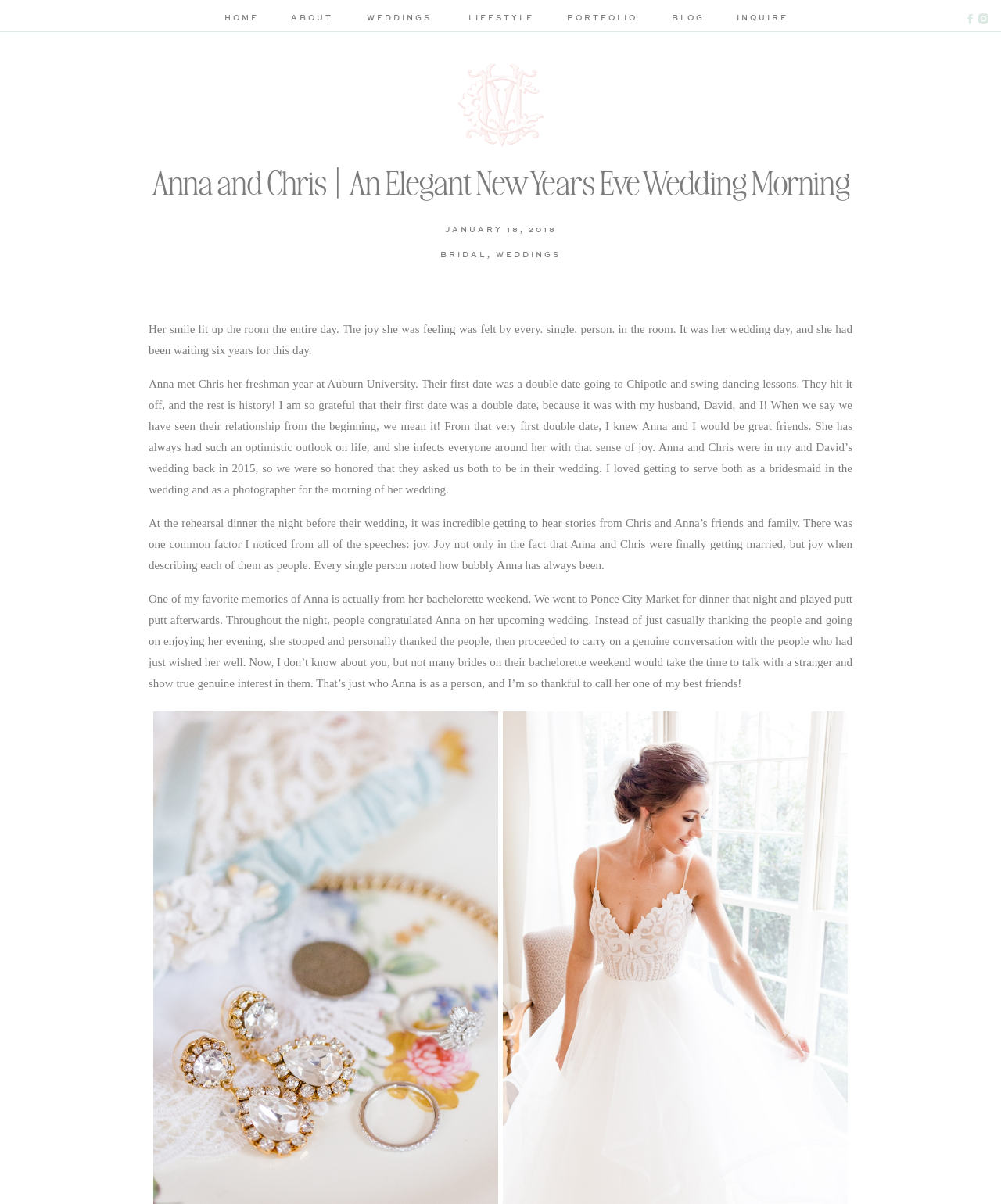Please find the bounding box coordinates of the element that needs to be clicked to perform the following instruction: "View the ABOUT page". The bounding box coordinates should be four float numbers between 0 and 1, represented as [left, top, right, bottom].

[0.288, 0.009, 0.335, 0.023]